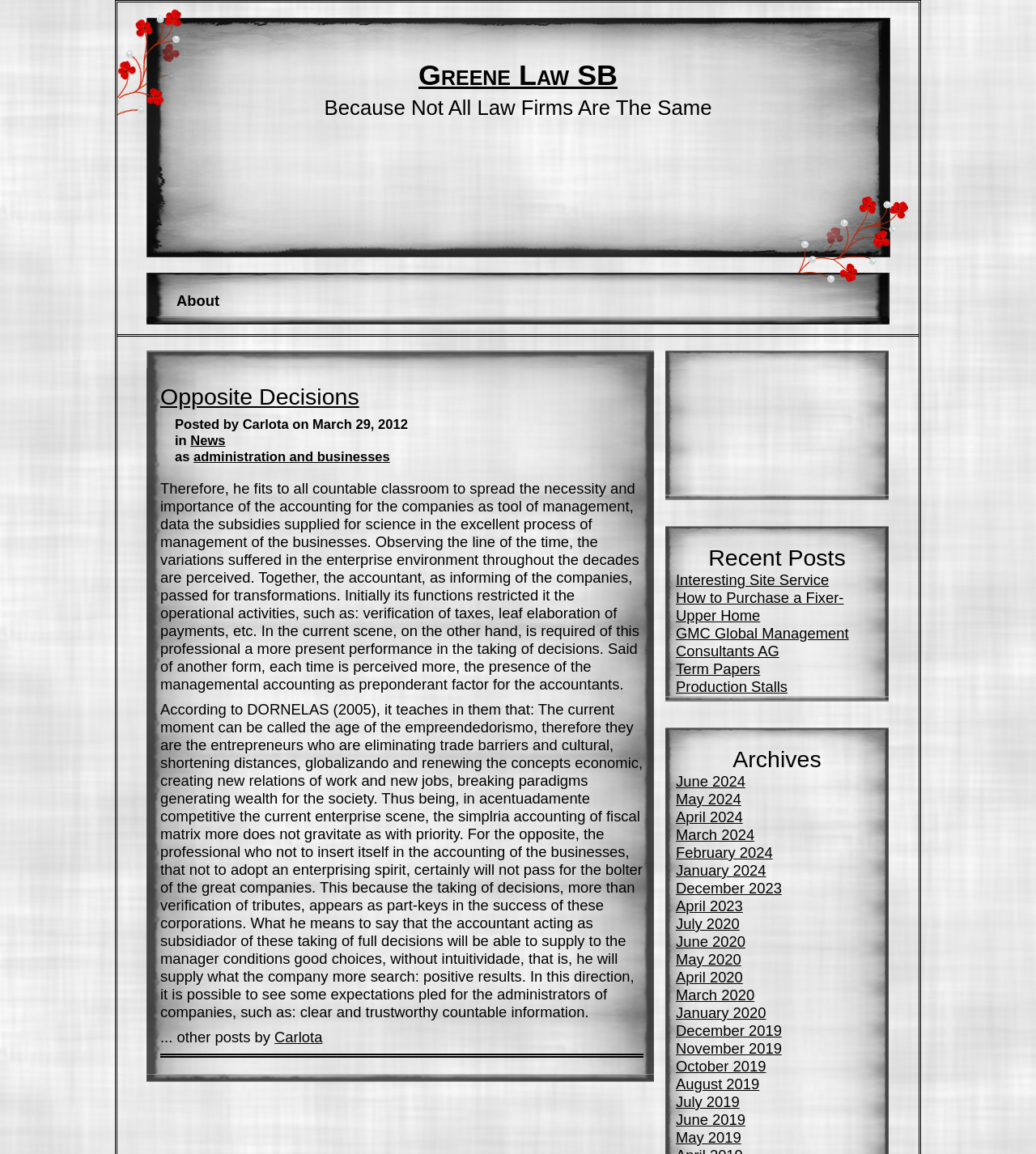Determine the bounding box coordinates of the element that should be clicked to execute the following command: "View archives from 'June 2024'".

[0.652, 0.67, 0.719, 0.684]